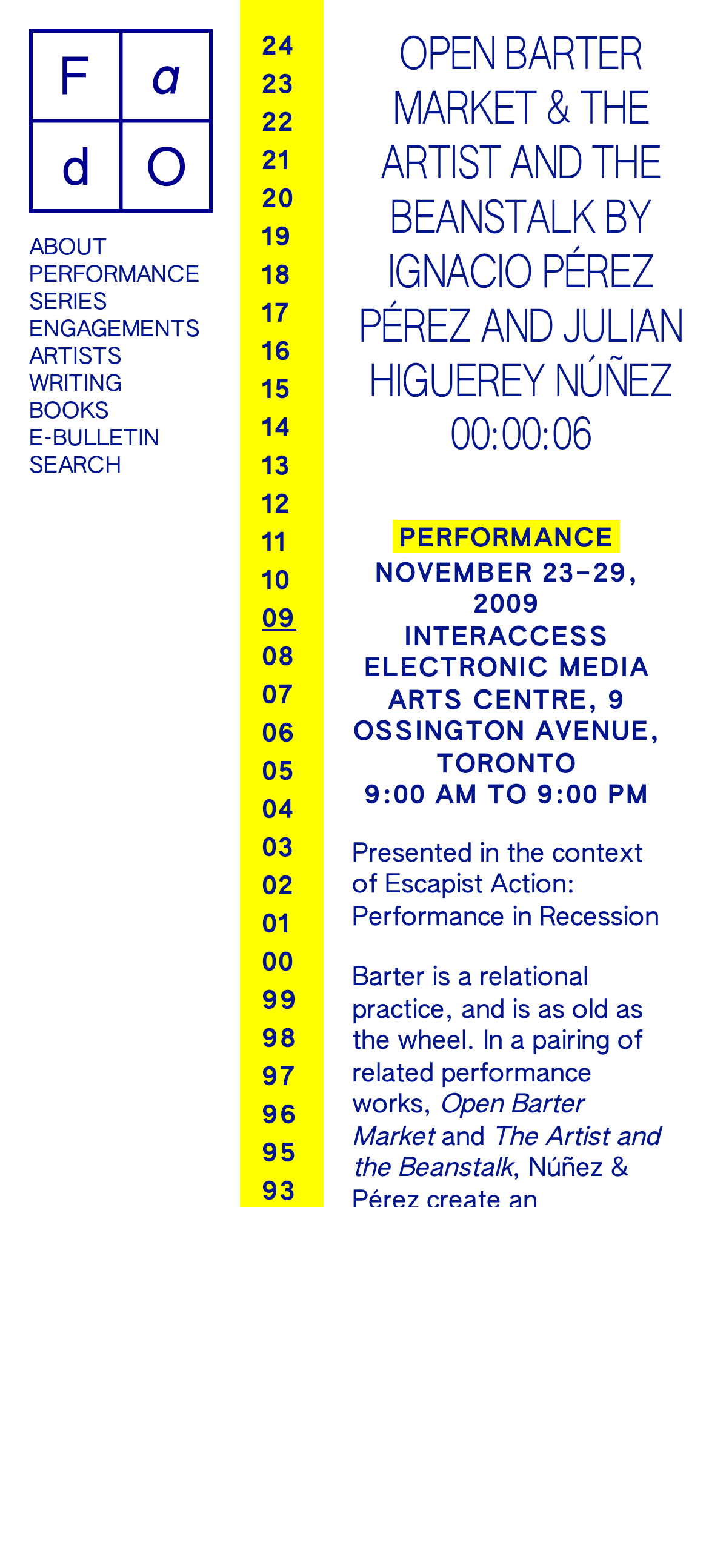Please locate the bounding box coordinates of the element that should be clicked to complete the given instruction: "Click on PERFORMANCE".

[0.041, 0.168, 0.3, 0.185]